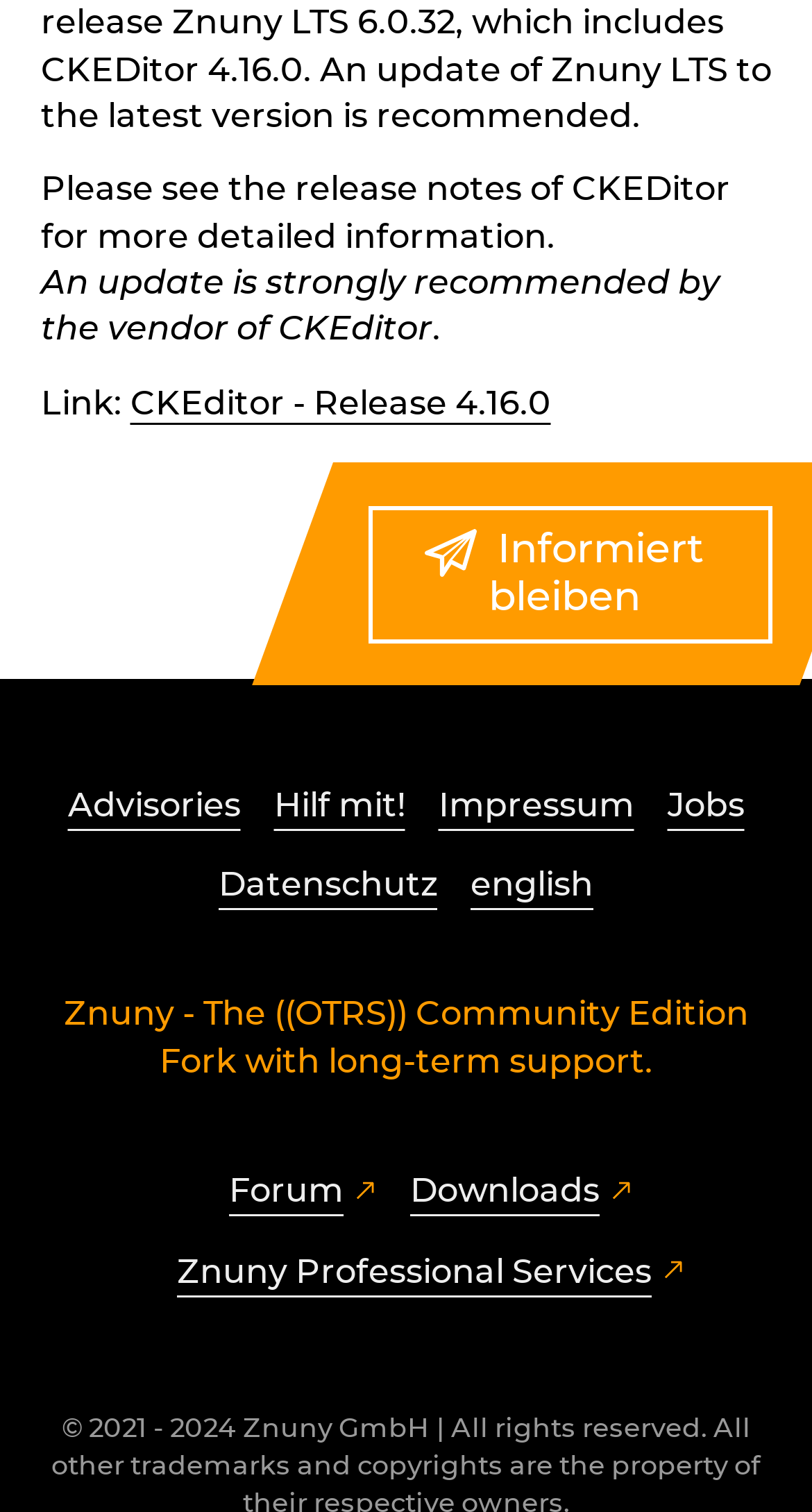Pinpoint the bounding box coordinates for the area that should be clicked to perform the following instruction: "visit zero waste resource hub".

None